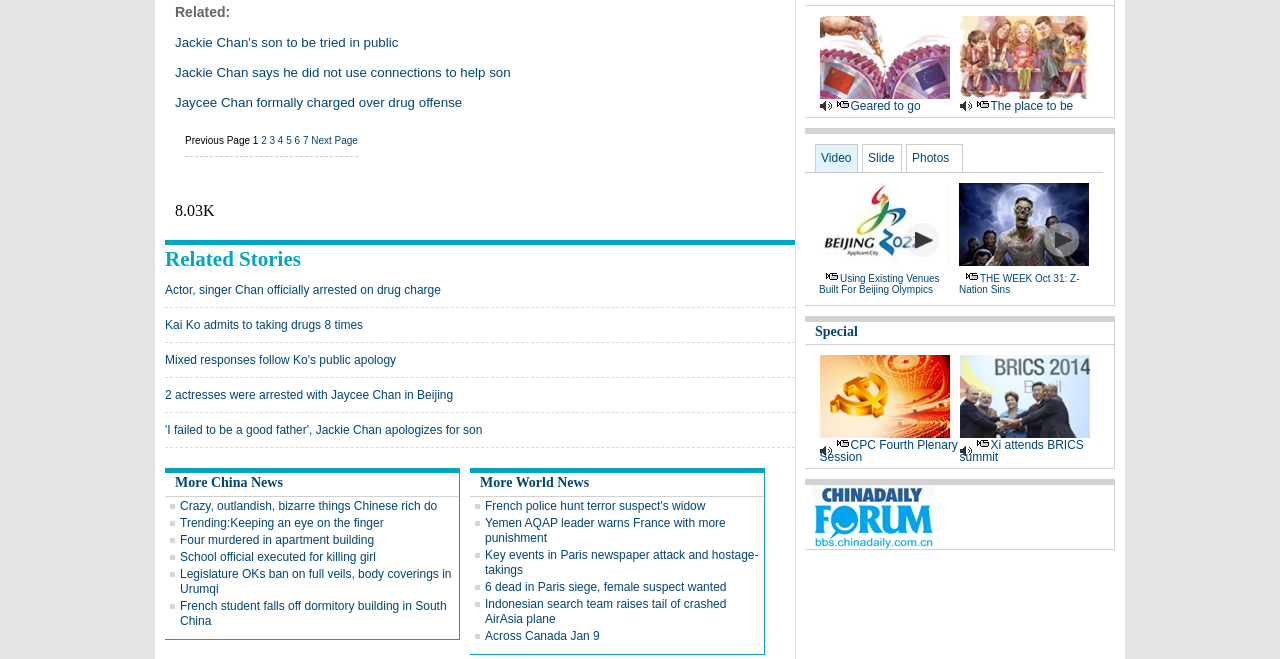What is the purpose of the 'Geared to go' section?
Refer to the screenshot and deliver a thorough answer to the question presented.

The 'Geared to go' section appears to be a travel section, providing information and links to travel-related articles or resources. The section includes an image and a heading 'Geared to go', suggesting that it is a travel-focused section.